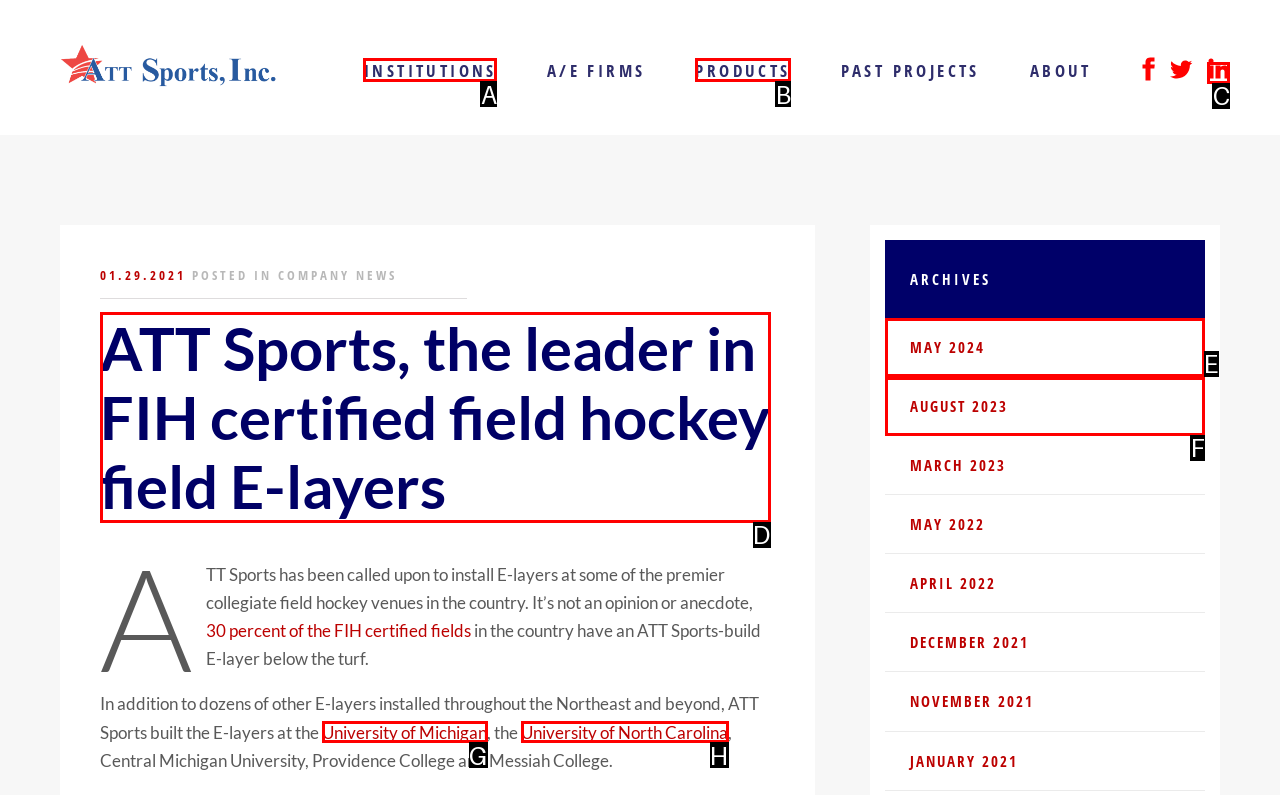Which letter corresponds to the correct option to complete the task: View archives from MAY 2024?
Answer with the letter of the chosen UI element.

E